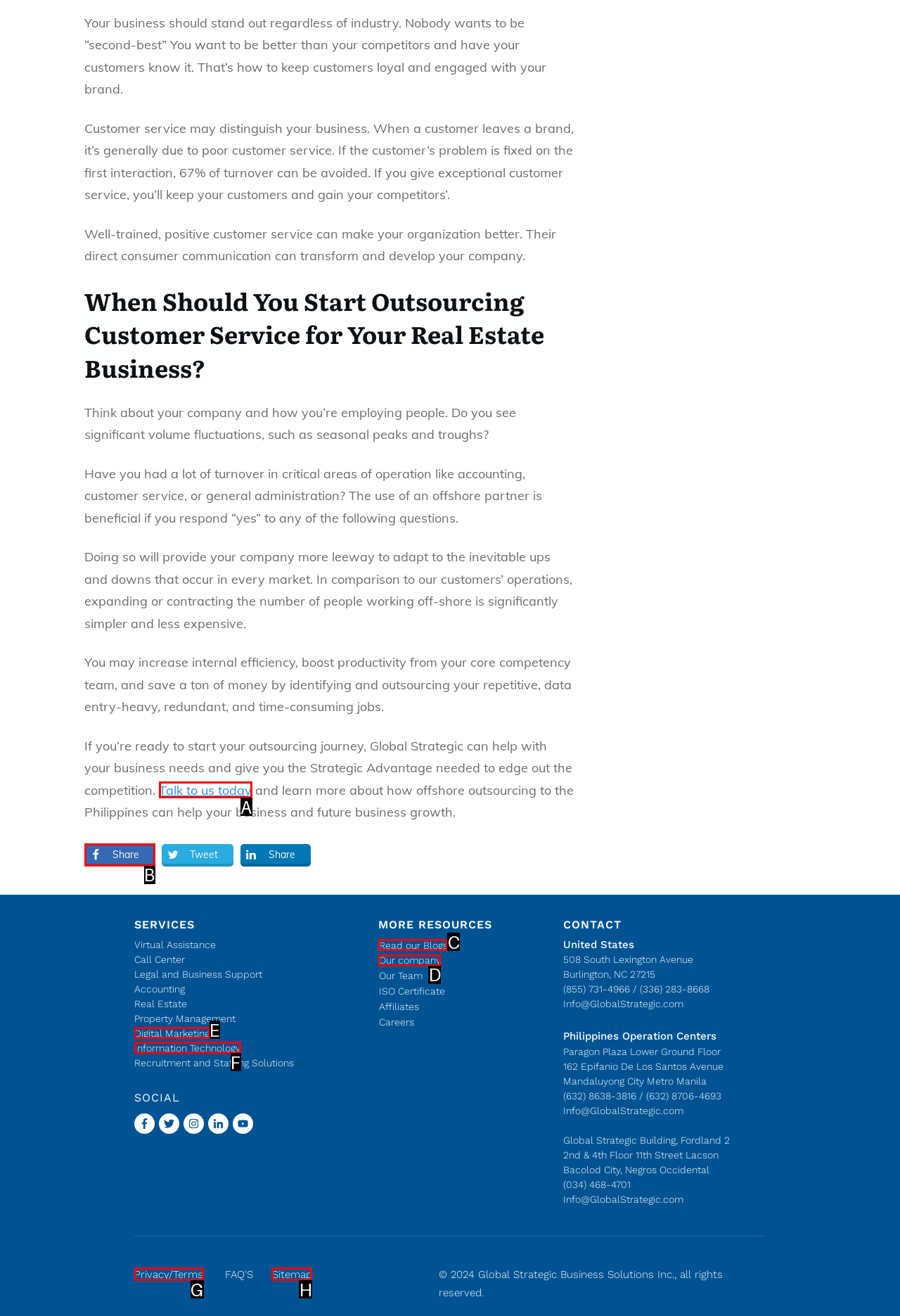Determine which HTML element should be clicked to carry out the following task: Share Respond with the letter of the appropriate option.

B